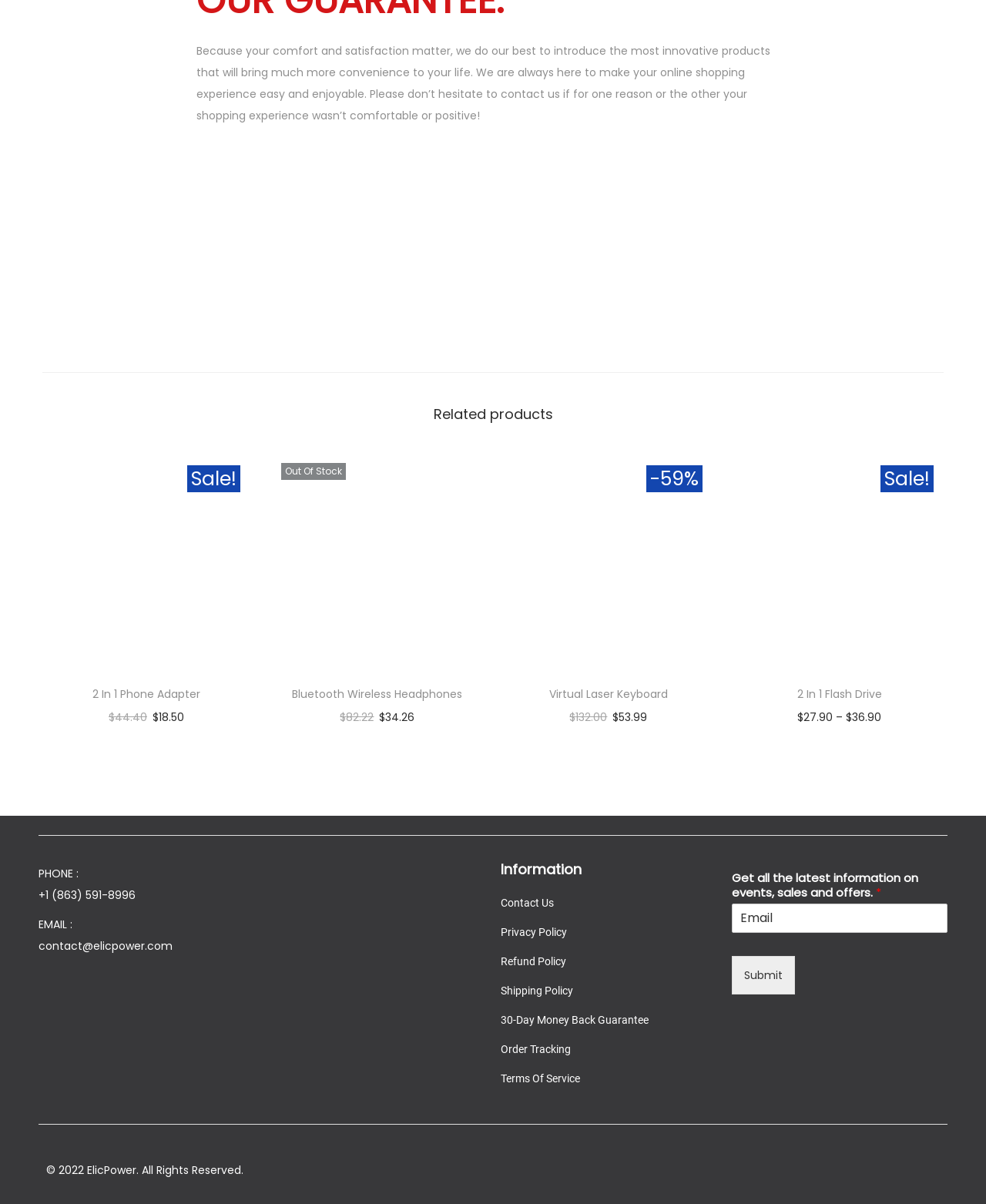Please answer the following question using a single word or phrase: 
What is the price of the 'Bluetooth Wireless Headphones'?

$34.26